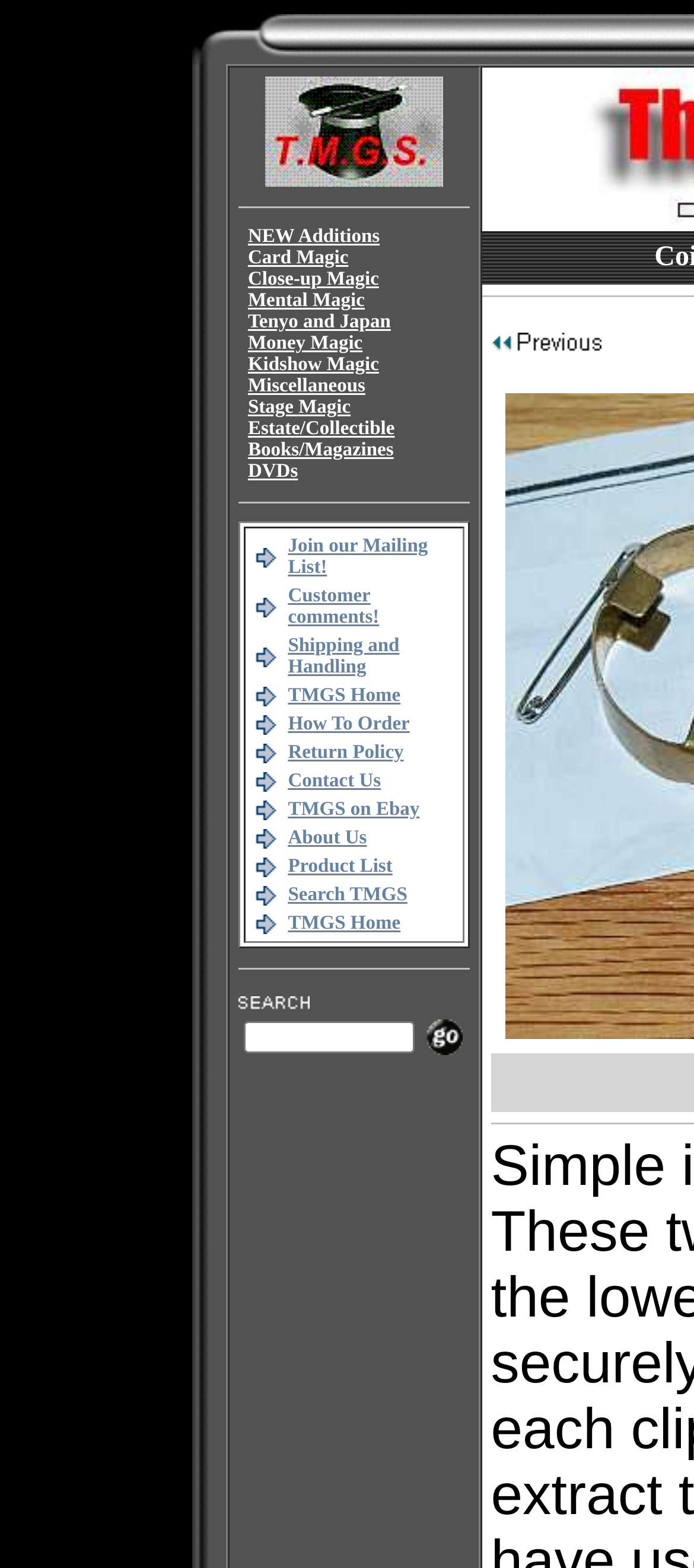Please specify the bounding box coordinates for the clickable region that will help you carry out the instruction: "Click the 'How To Order' link".

[0.415, 0.455, 0.59, 0.469]